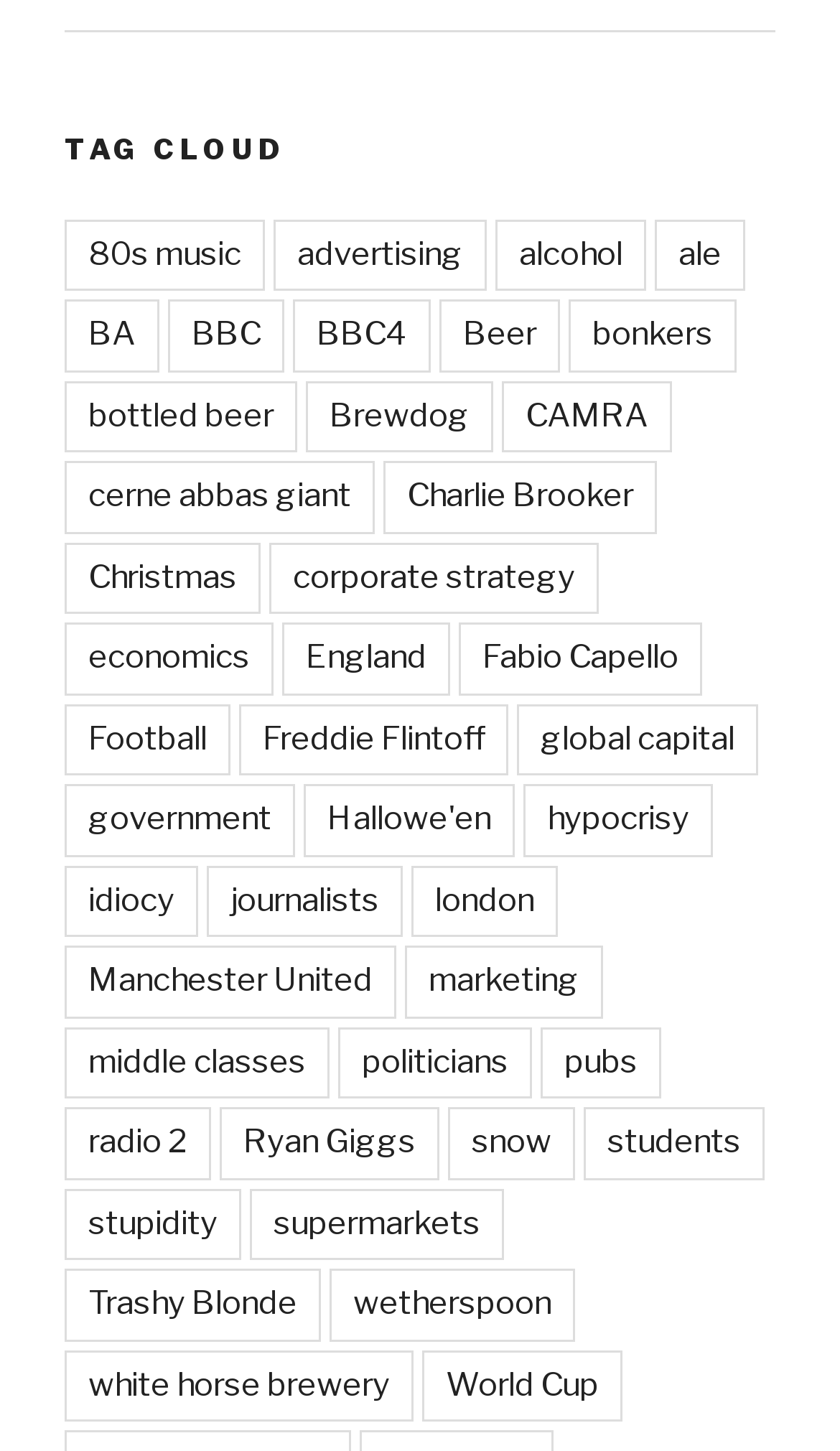Find the bounding box coordinates of the area that needs to be clicked in order to achieve the following instruction: "Click on the '80s music' link". The coordinates should be specified as four float numbers between 0 and 1, i.e., [left, top, right, bottom].

[0.077, 0.151, 0.315, 0.201]